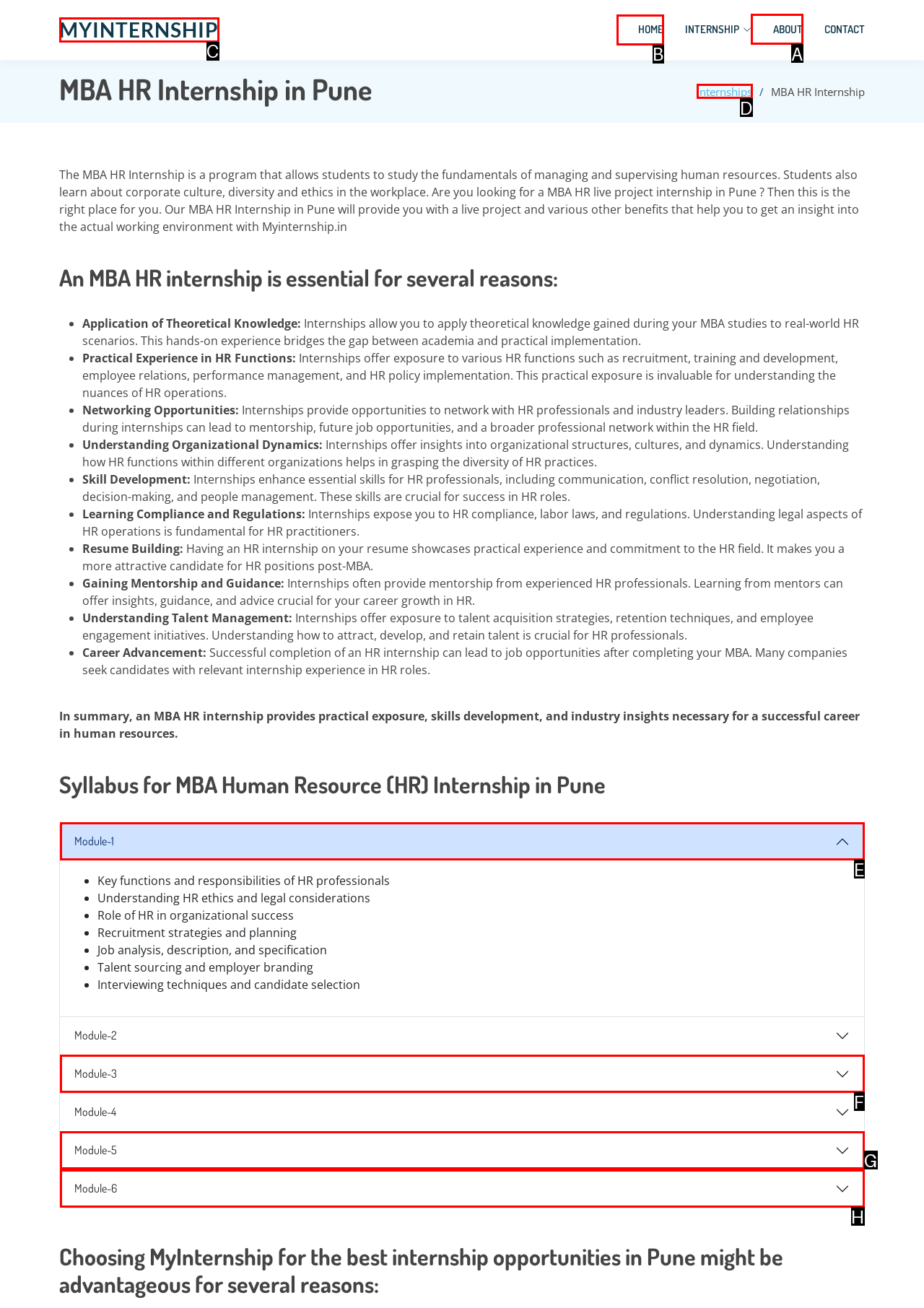Which HTML element should be clicked to perform the following task: Click on the ABOUT link
Reply with the letter of the appropriate option.

A